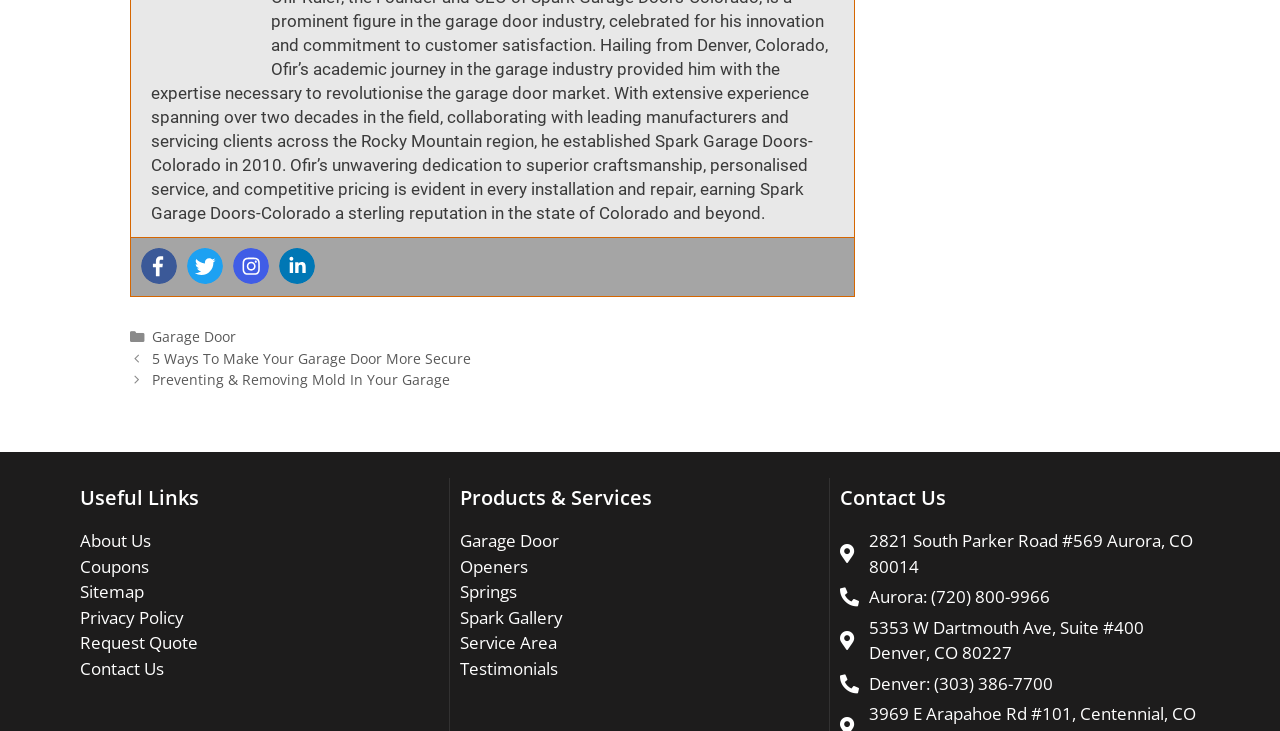What is the address of the Aurora location?
Refer to the image and provide a one-word or short phrase answer.

2821 South Parker Road #569 Aurora, CO 80014